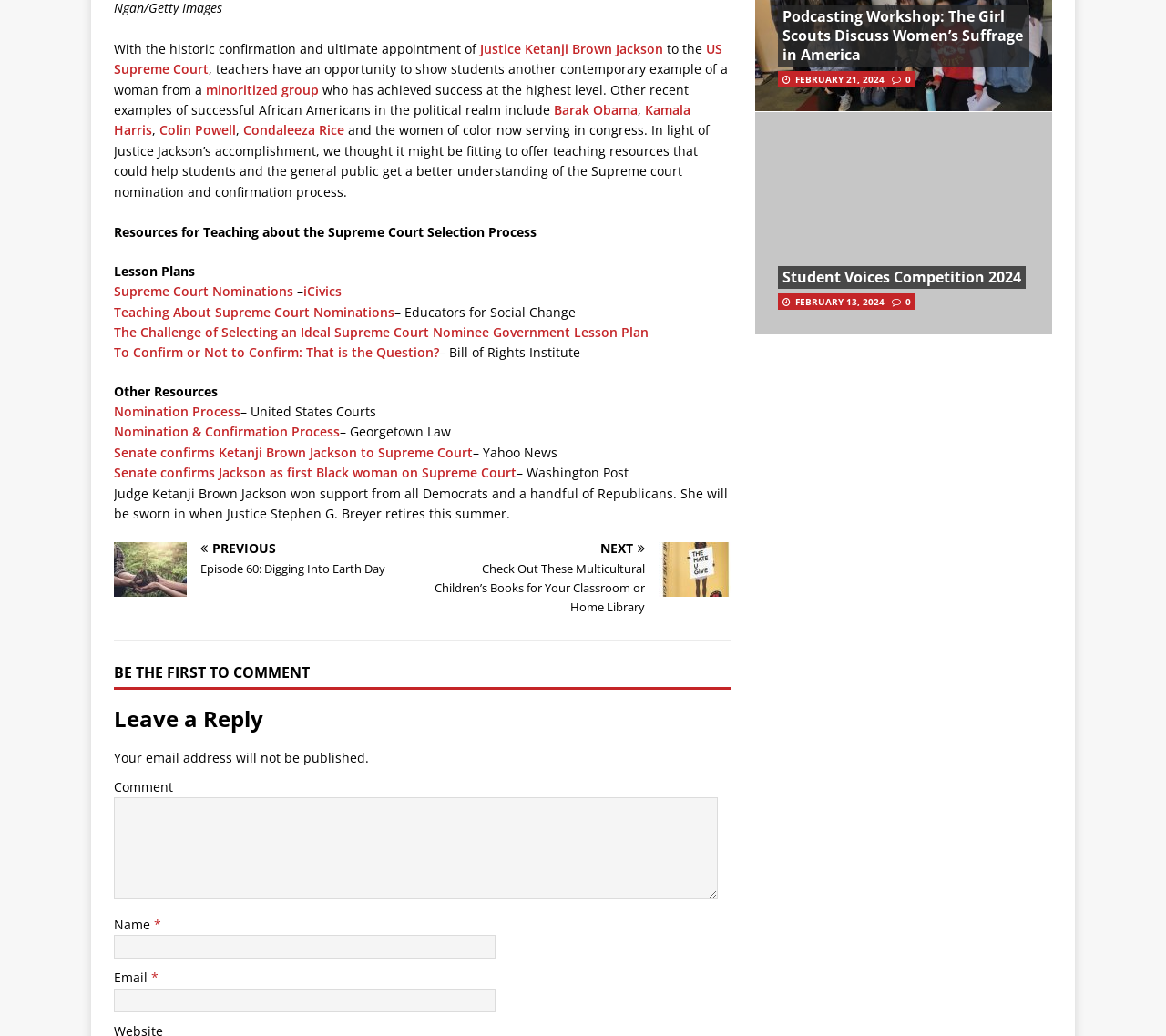How many links are provided on the webpage?
Please look at the screenshot and answer using one word or phrase.

More than 10